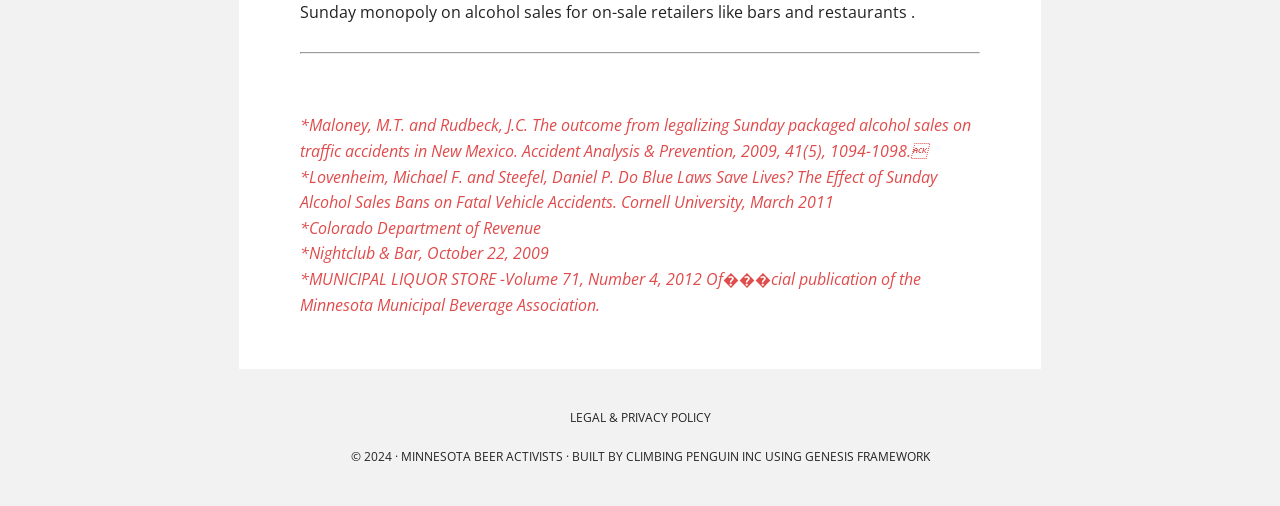How many links are there on the webpage?
Using the picture, provide a one-word or short phrase answer.

6